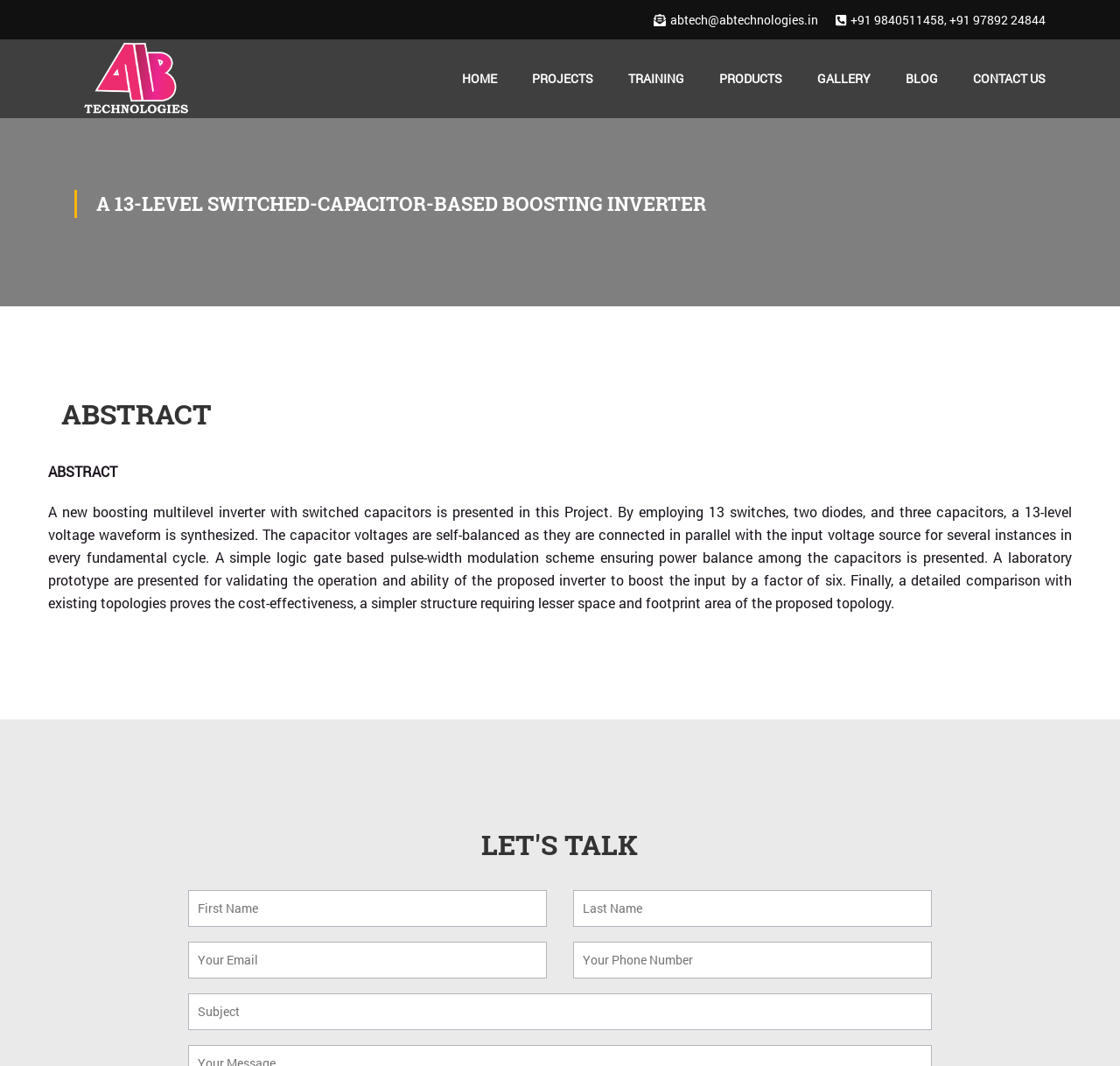What is the purpose of the pulse-width modulation scheme?
Look at the webpage screenshot and answer the question with a detailed explanation.

The answer can be found by reading the abstract section of the webpage, which states 'A simple logic gate based pulse-width modulation scheme ensuring power balance among the capacitors is presented'.